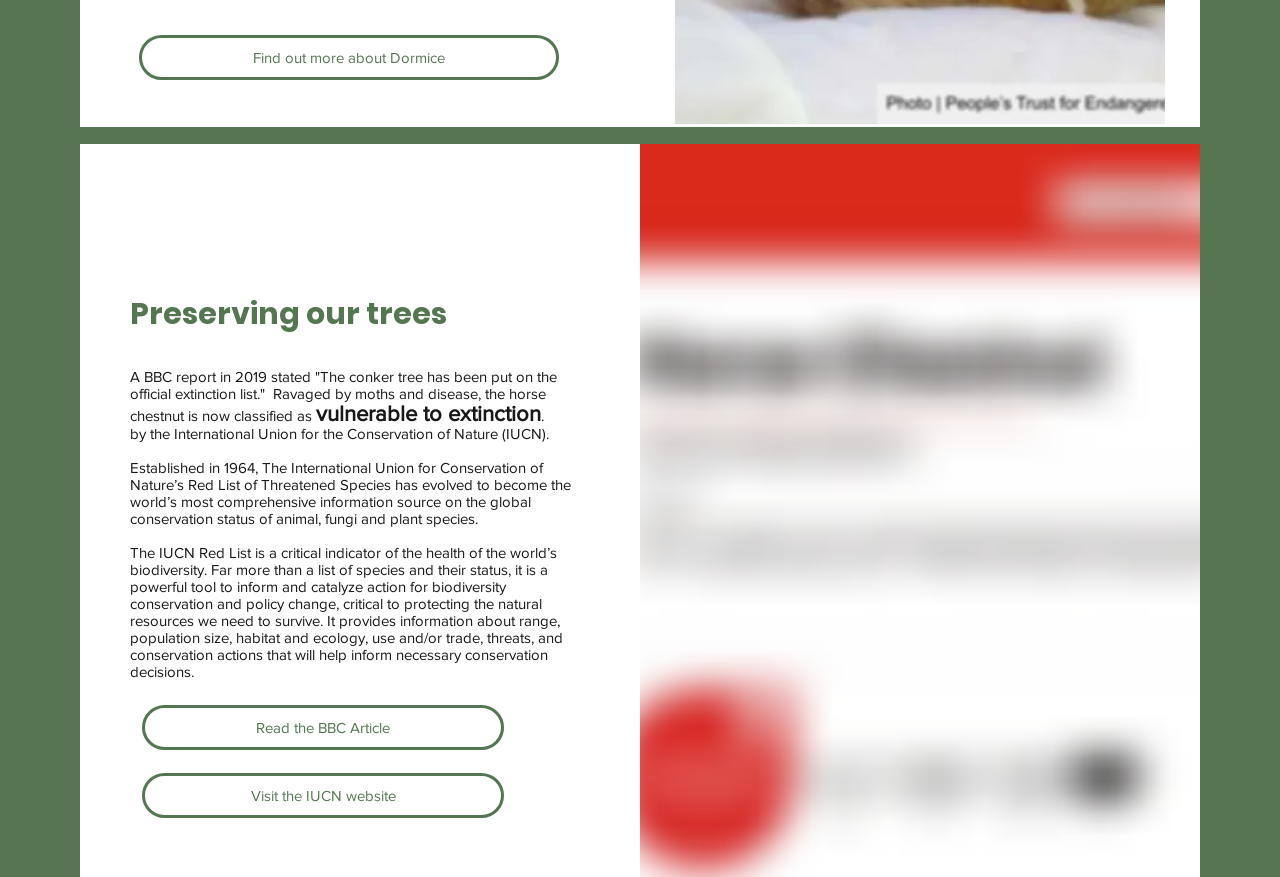Identify the bounding box of the UI element described as follows: "Find out more about Dormice". Provide the coordinates as four float numbers in the range of 0 to 1 [left, top, right, bottom].

[0.109, 0.04, 0.437, 0.091]